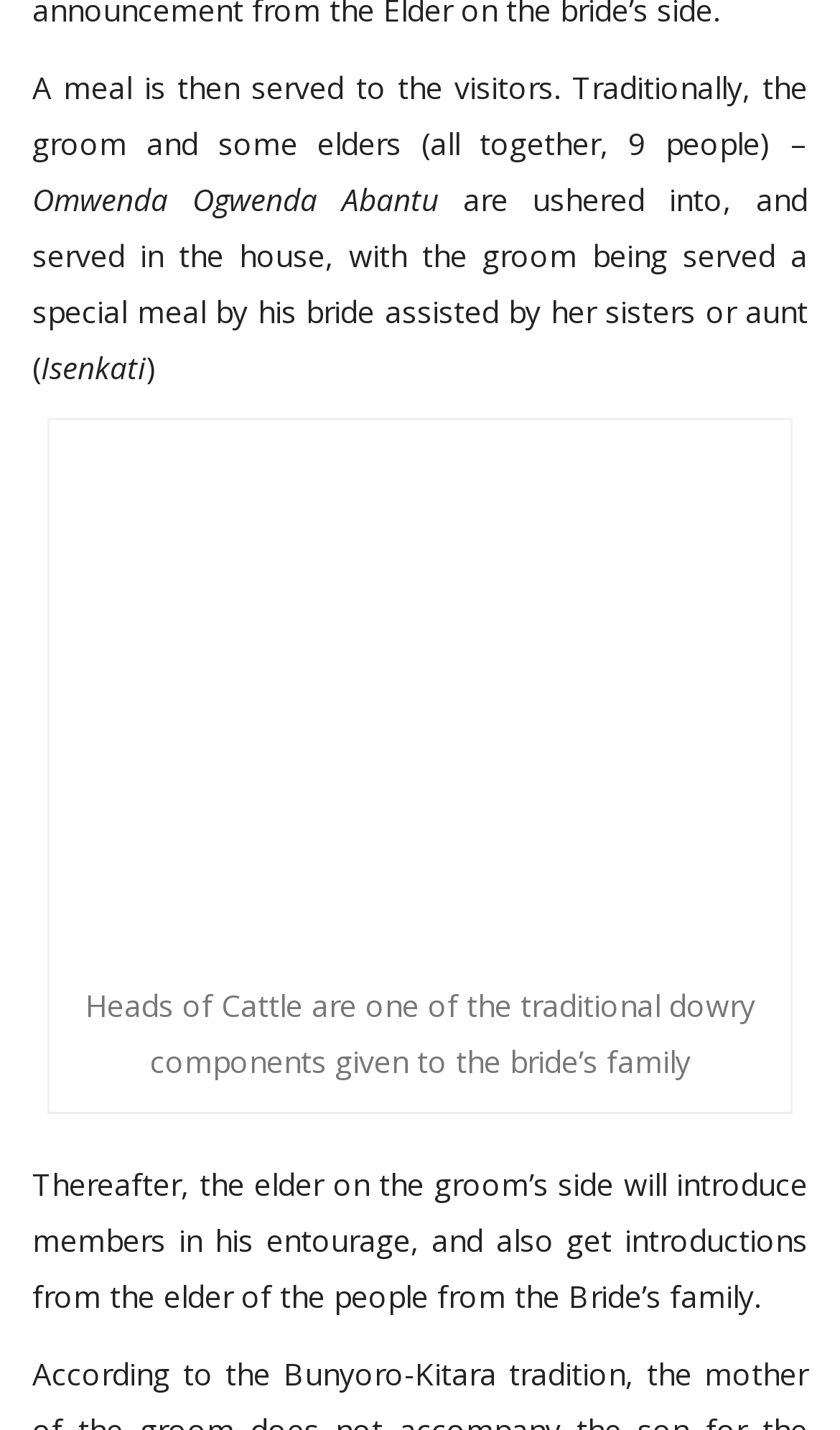What is the purpose of the elder on the groom’s side after the meal?
Provide a well-explained and detailed answer to the question.

This answer can be obtained by reading the StaticText element with the text 'Thereafter, the elder on the groom’s side will introduce members in his entourage, and also get introductions from the elder of the people from the Bride’s family.'. This text indicates that the purpose of the elder on the groom’s side after the meal is to introduce members in his entourage.